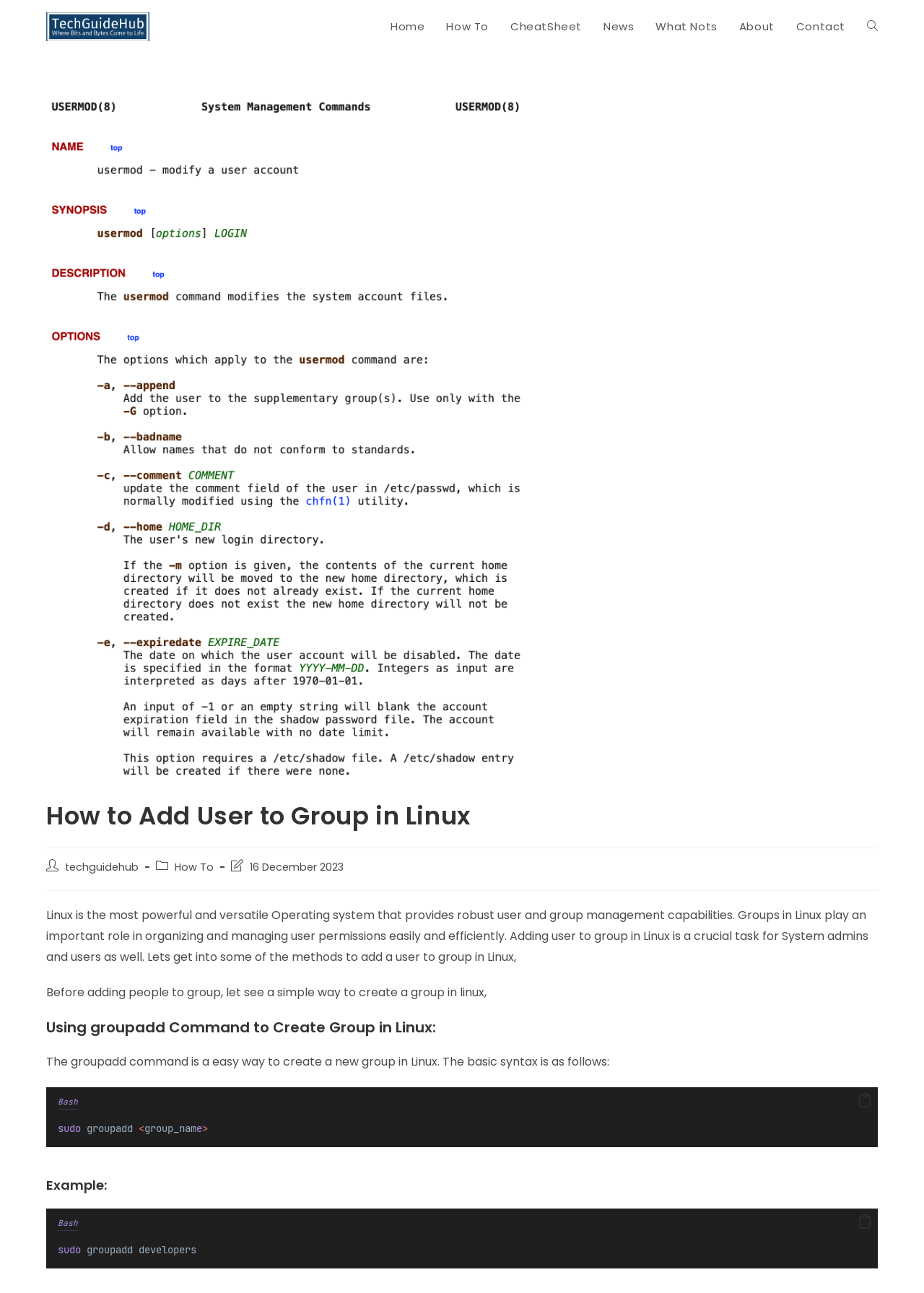What is the command to create a new group in Linux?
Using the image provided, answer with just one word or phrase.

sudo groupadd <group_name>